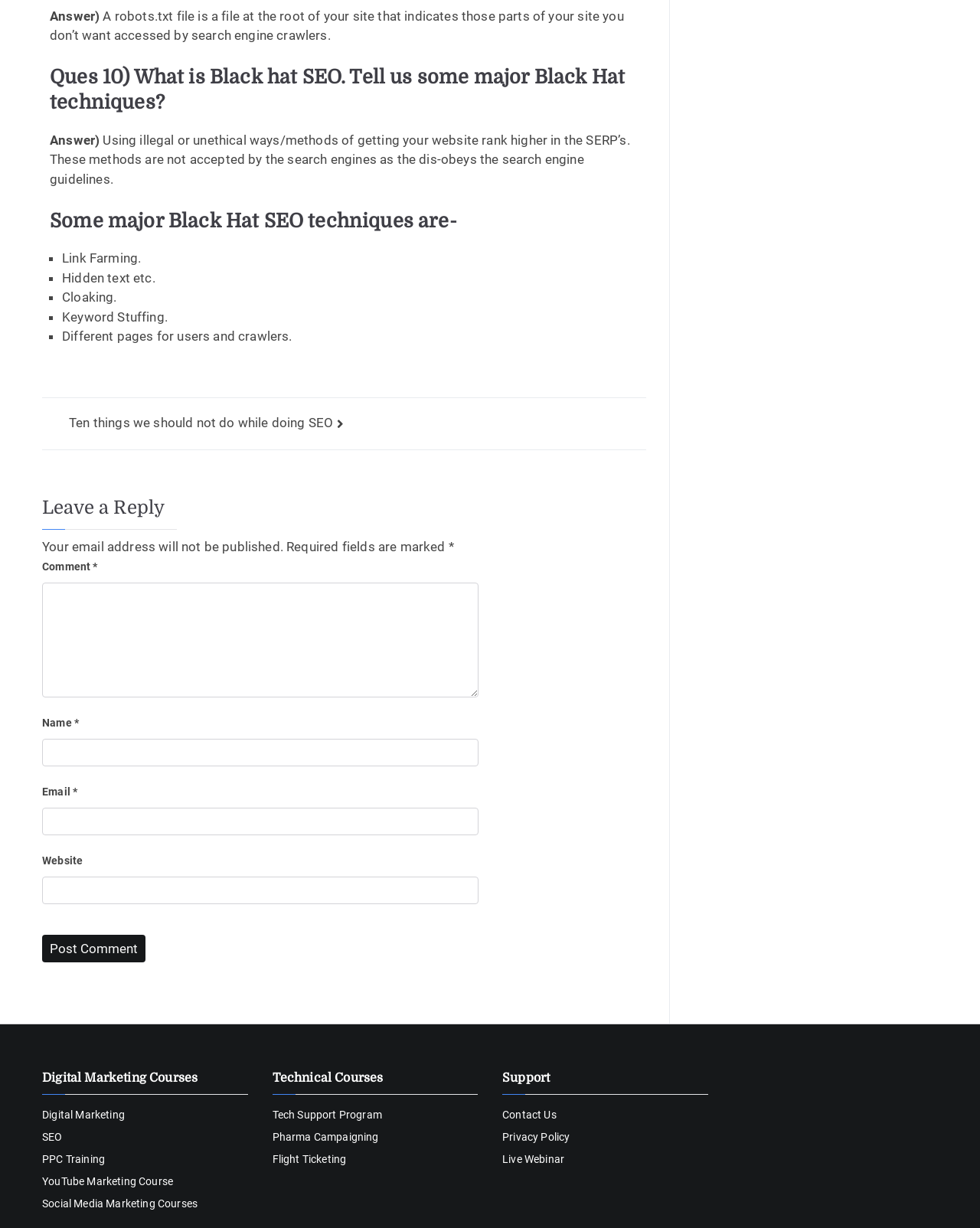Please identify the bounding box coordinates of the element that needs to be clicked to execute the following command: "Search for something". Provide the bounding box using four float numbers between 0 and 1, formatted as [left, top, right, bottom].

None